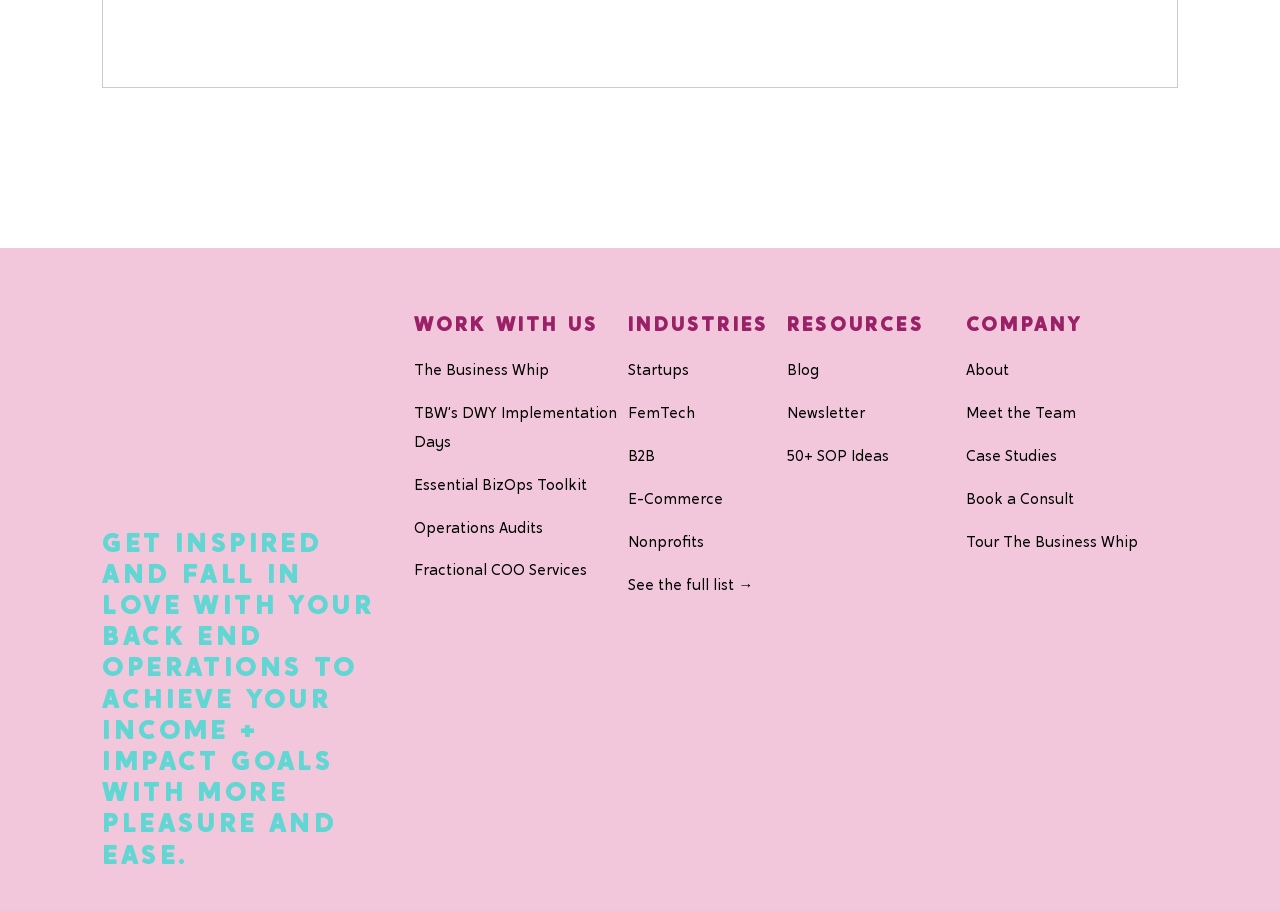Give a one-word or short phrase answer to this question: 
What industries does the company cater to?

Startups, FemTech, B2B